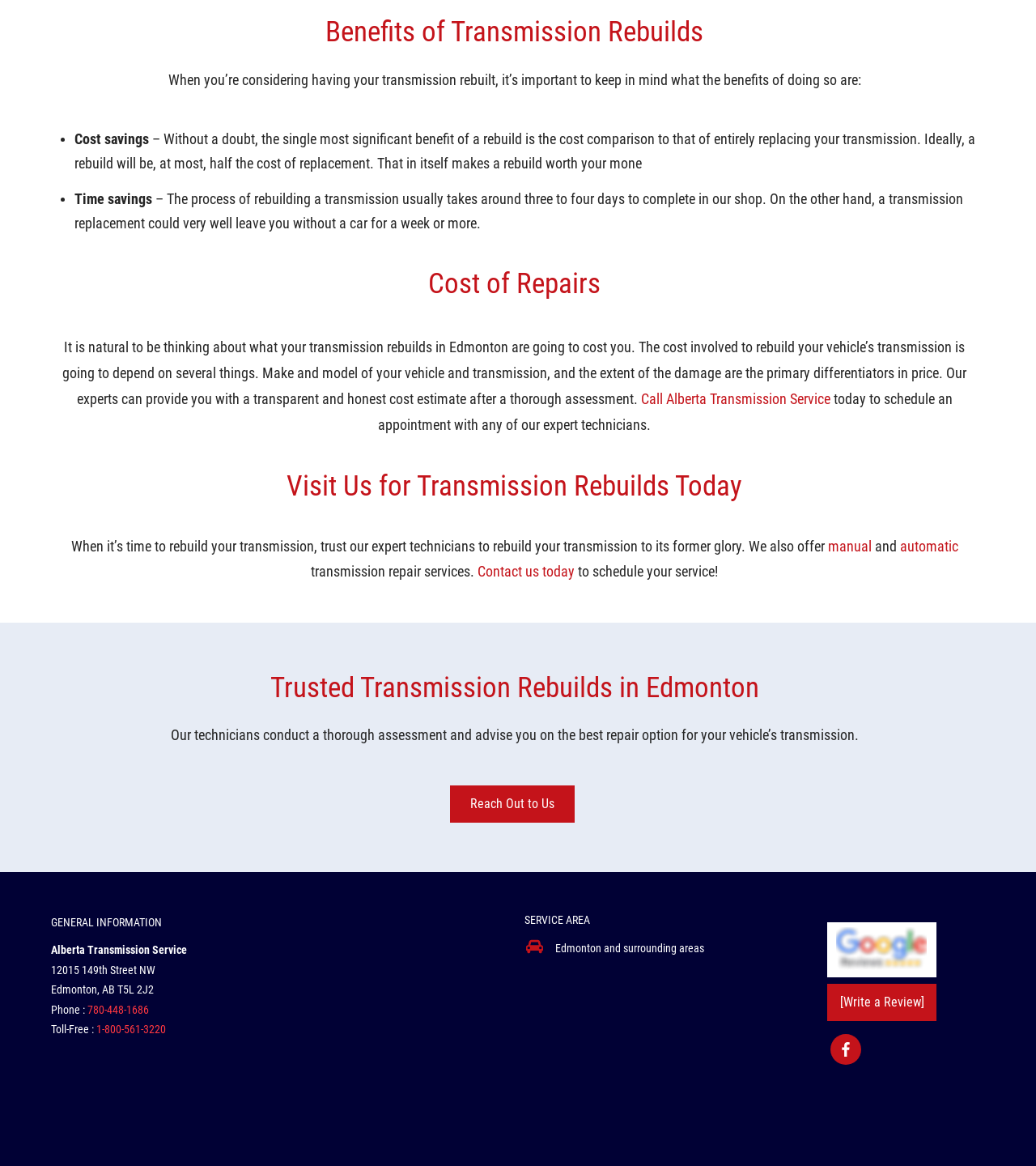What is the address of Alberta Transmission Service?
Based on the image, answer the question with as much detail as possible.

The address of Alberta Transmission Service is mentioned in the GENERAL INFORMATION section, which is 12015 149th Street NW, Edmonton, AB T5L 2J2.